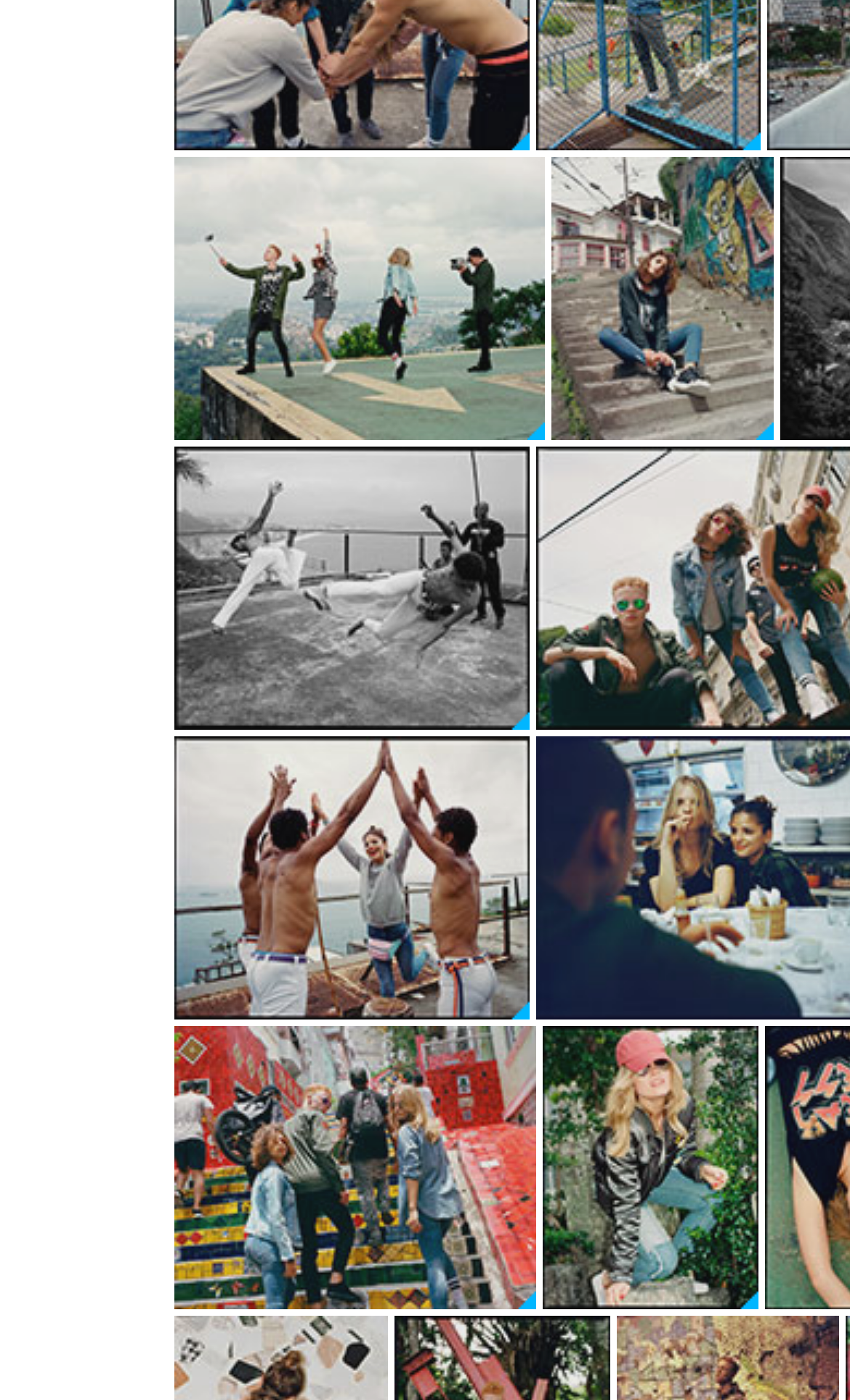How many download links are available? Analyze the screenshot and reply with just one word or a short phrase.

8